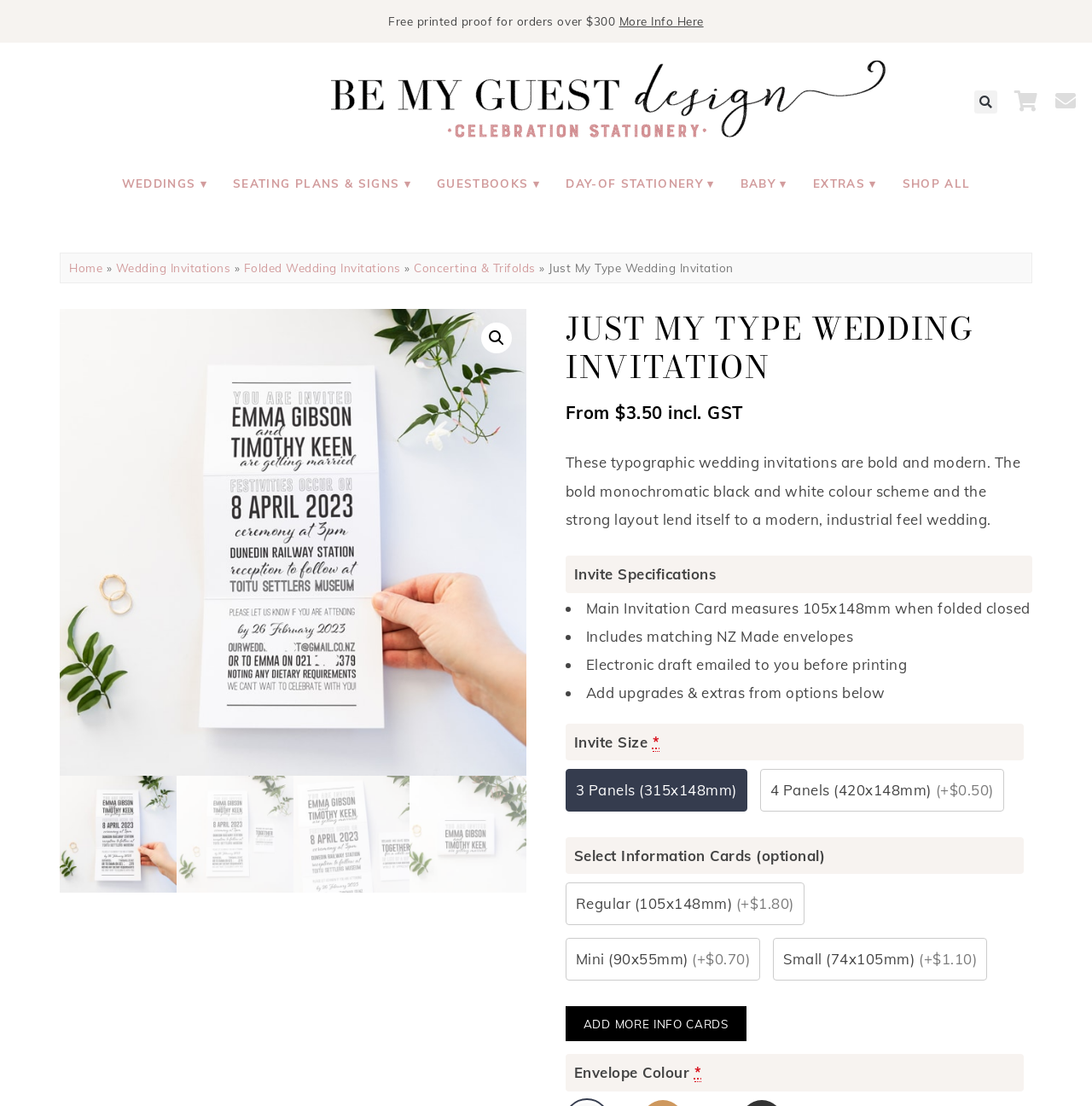Using the image as a reference, answer the following question in as much detail as possible:
What is the default envelope colour?

I found this information by looking at the section for selecting envelope colour, which does not specify a default colour, but rather requires the user to select an option.